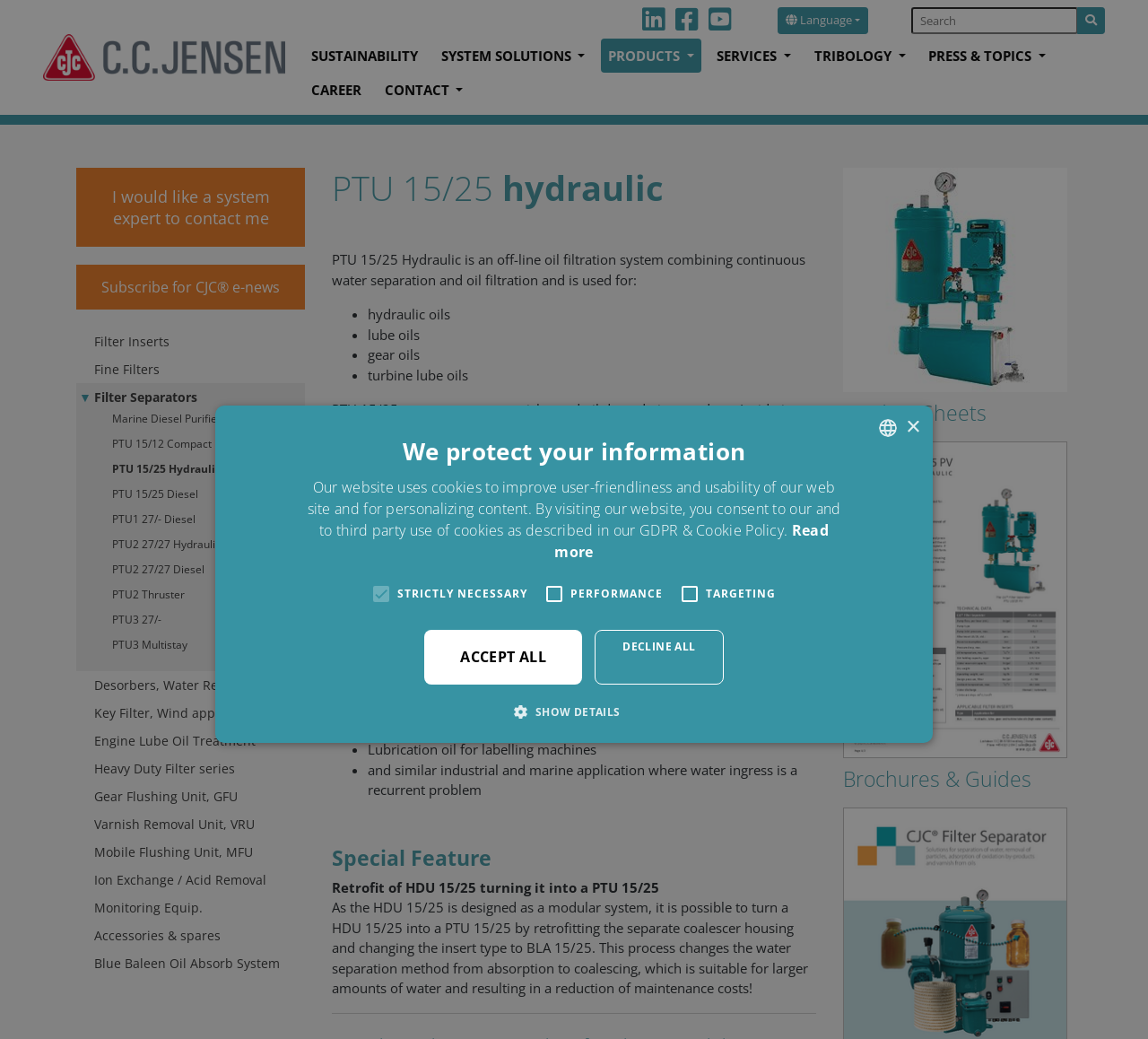Find the bounding box coordinates for the area that should be clicked to accomplish the instruction: "Click the CCJENSEN logo".

[0.038, 0.033, 0.249, 0.077]